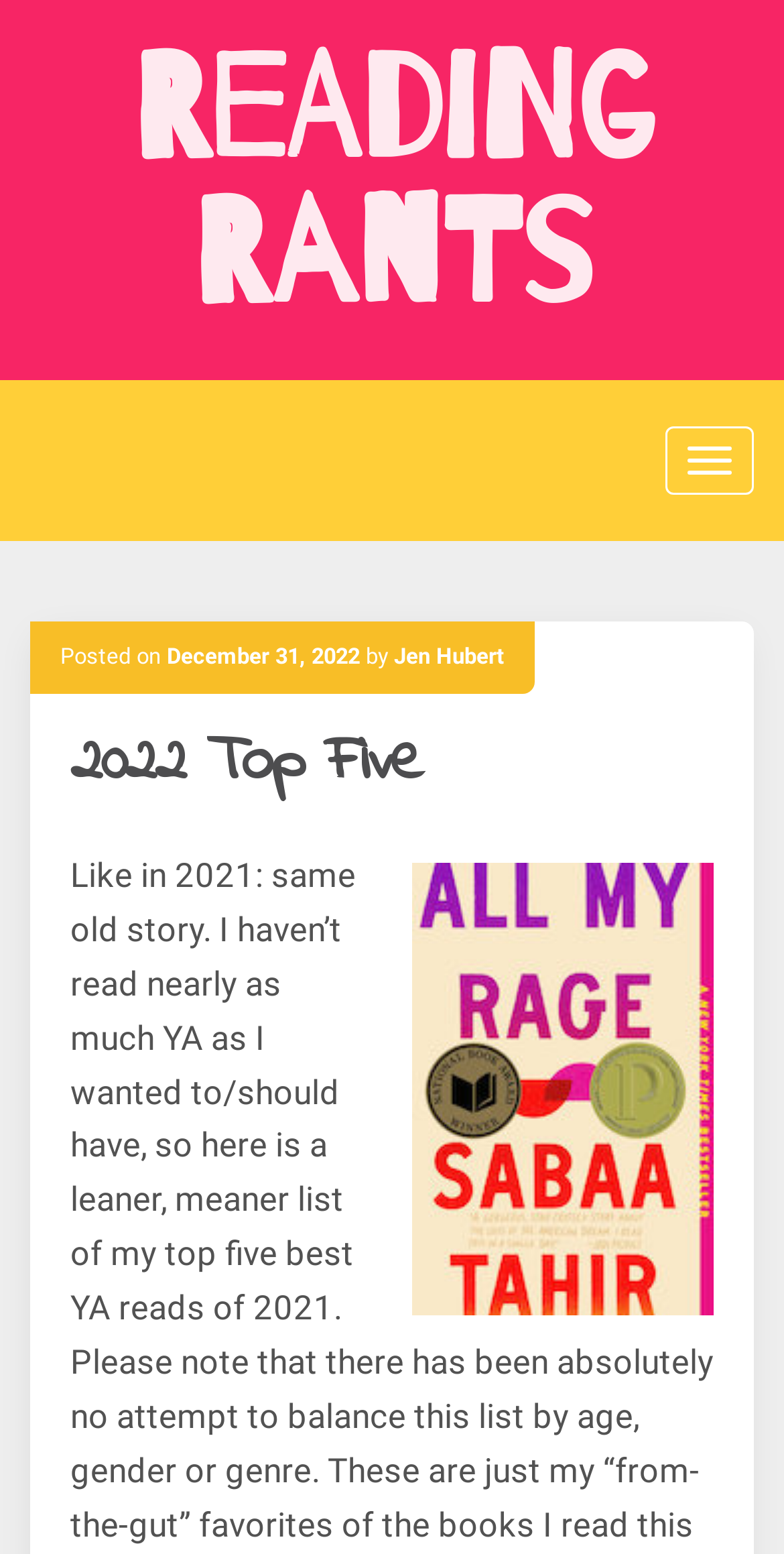Determine the bounding box for the HTML element described here: "Reading Rants". The coordinates should be given as [left, top, right, bottom] with each number being a float between 0 and 1.

[0.168, 0.019, 0.832, 0.217]